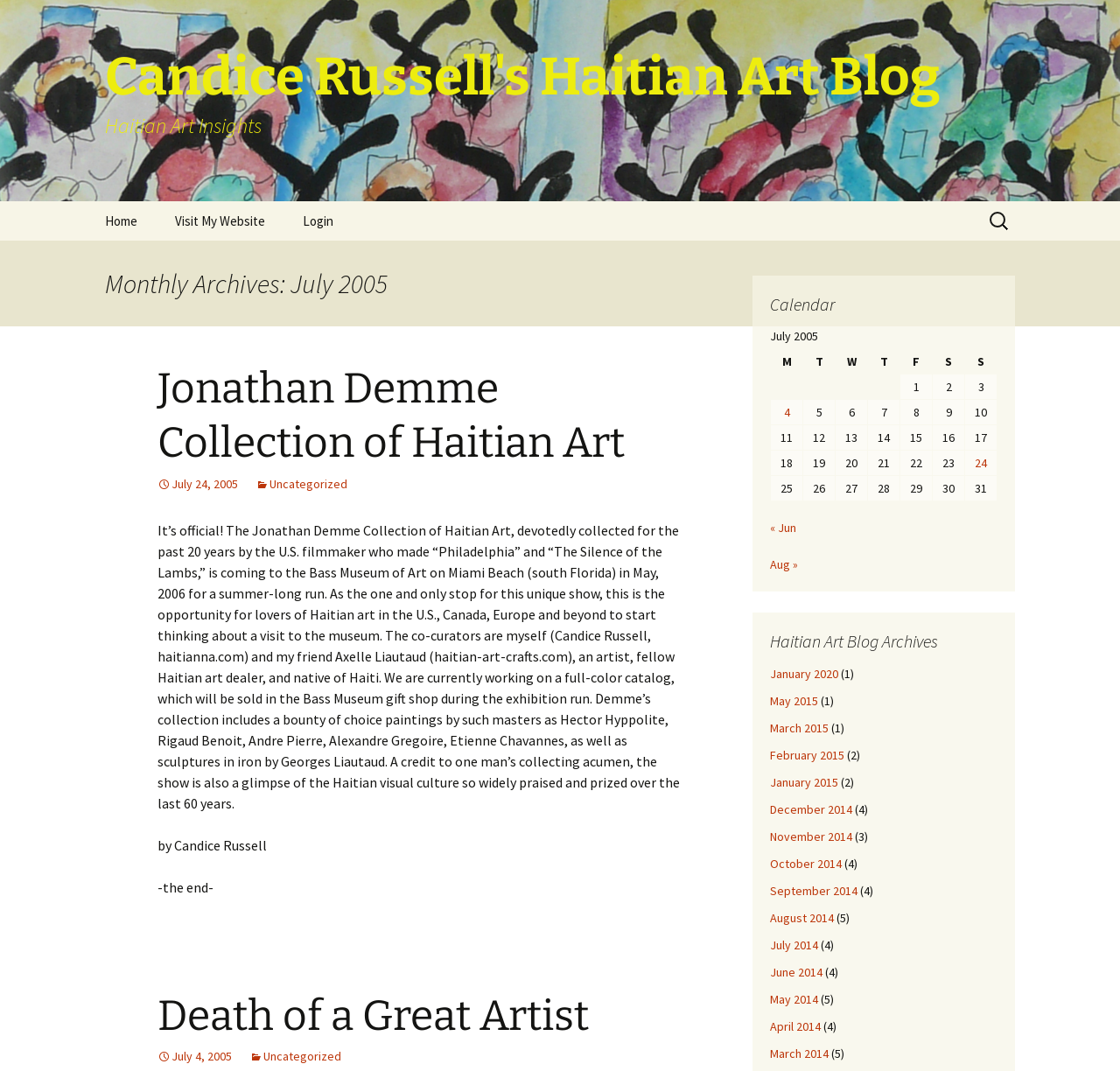Identify the bounding box coordinates for the UI element mentioned here: "Death of a Great Artist". Provide the coordinates as four float values between 0 and 1, i.e., [left, top, right, bottom].

[0.141, 0.925, 0.526, 0.972]